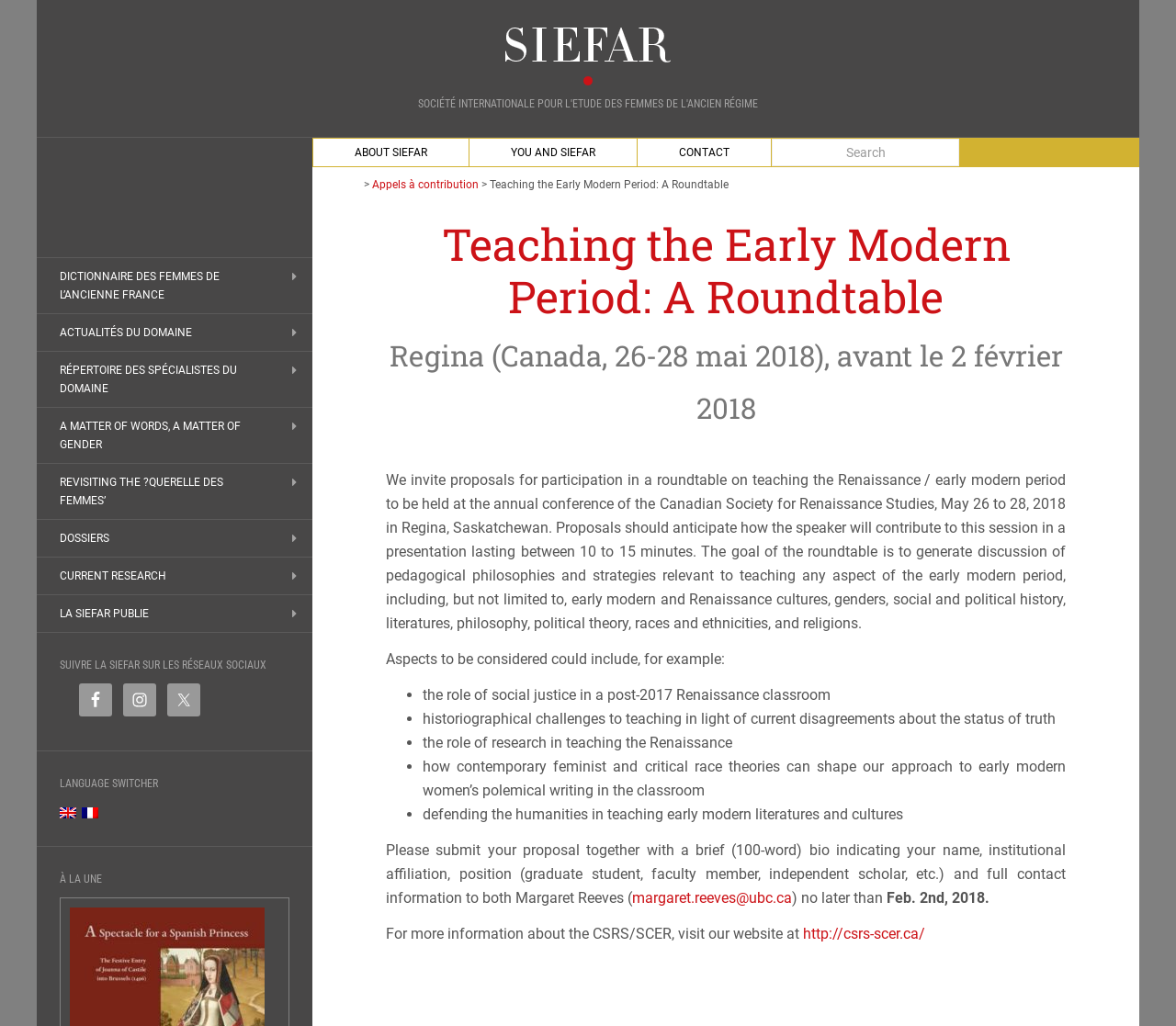Given the description "About SIEFAR", determine the bounding box of the corresponding UI element.

[0.266, 0.135, 0.398, 0.162]